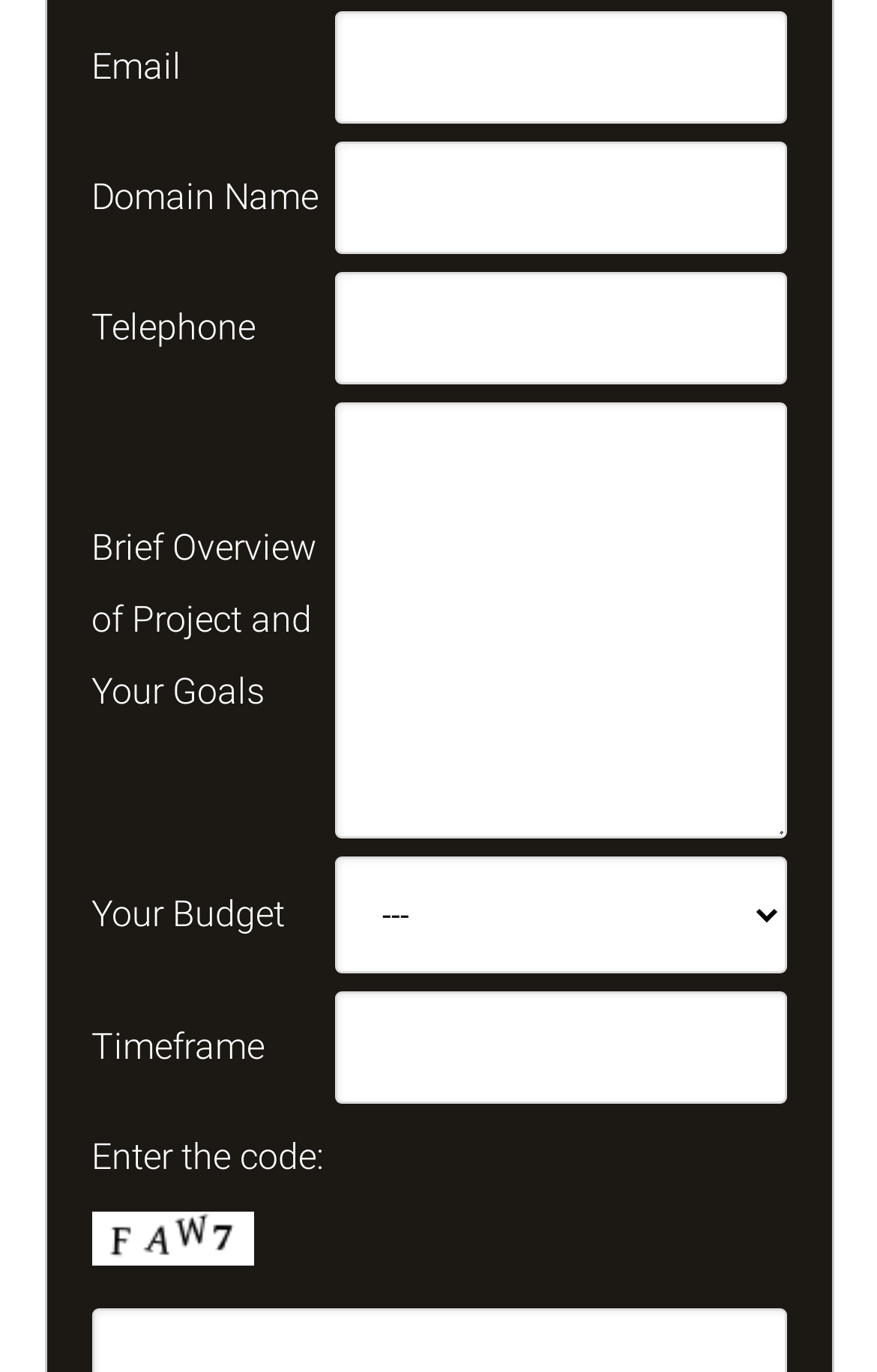What is the type of the 'Your Budget' field? Refer to the image and provide a one-word or short phrase answer.

combobox